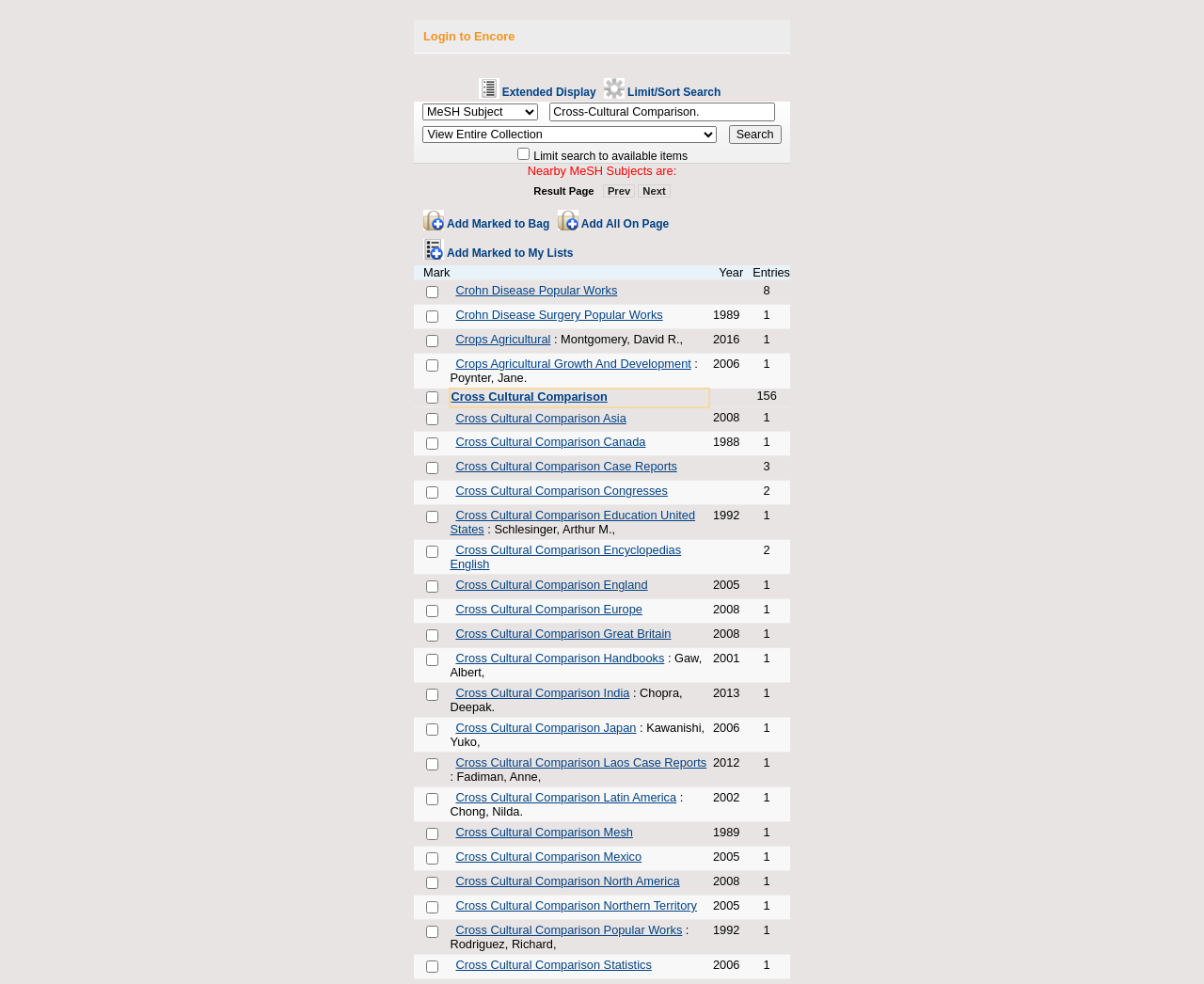Respond with a single word or phrase to the following question: What is the default sort order of the search results?

not specified